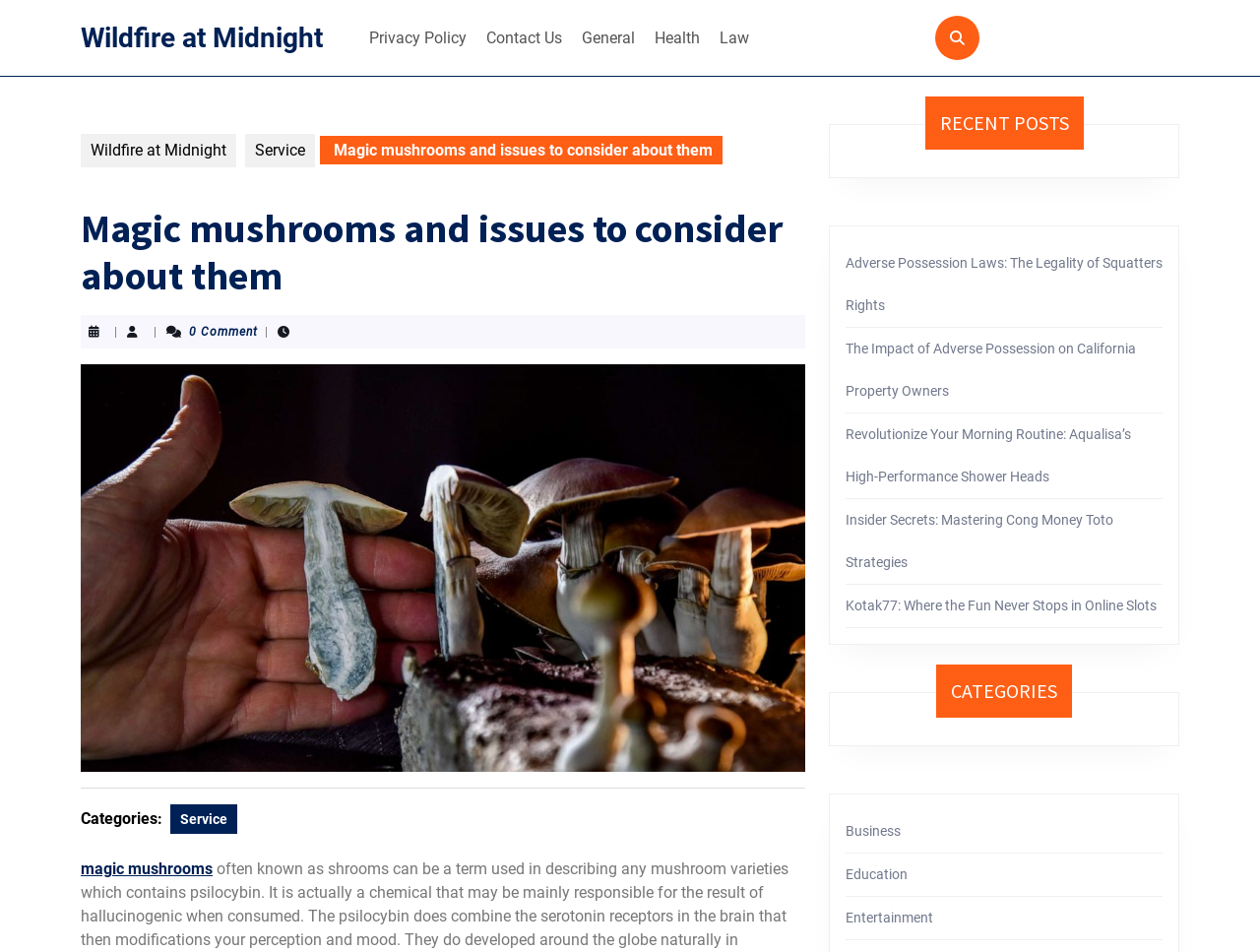Respond with a single word or phrase to the following question:
What is the main topic of this webpage?

Magic mushrooms